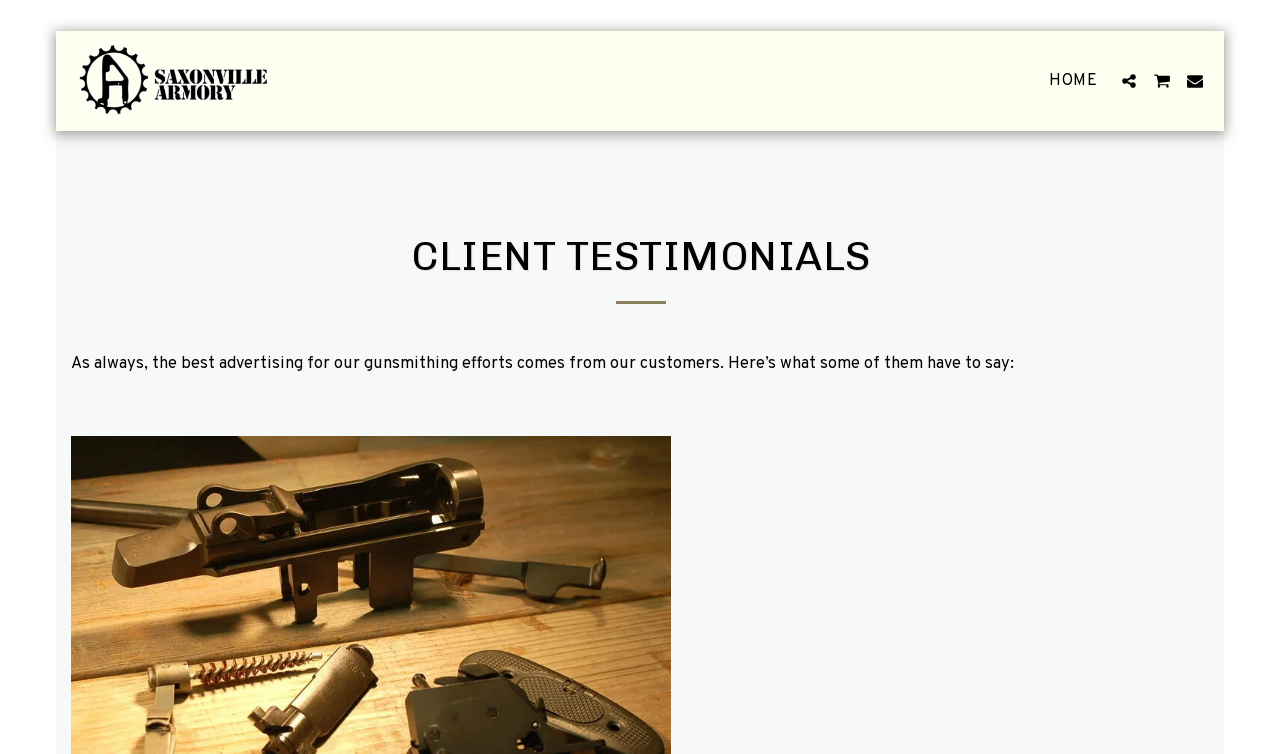Please reply to the following question using a single word or phrase: 
What is the main topic of the webpage?

Client testimonials